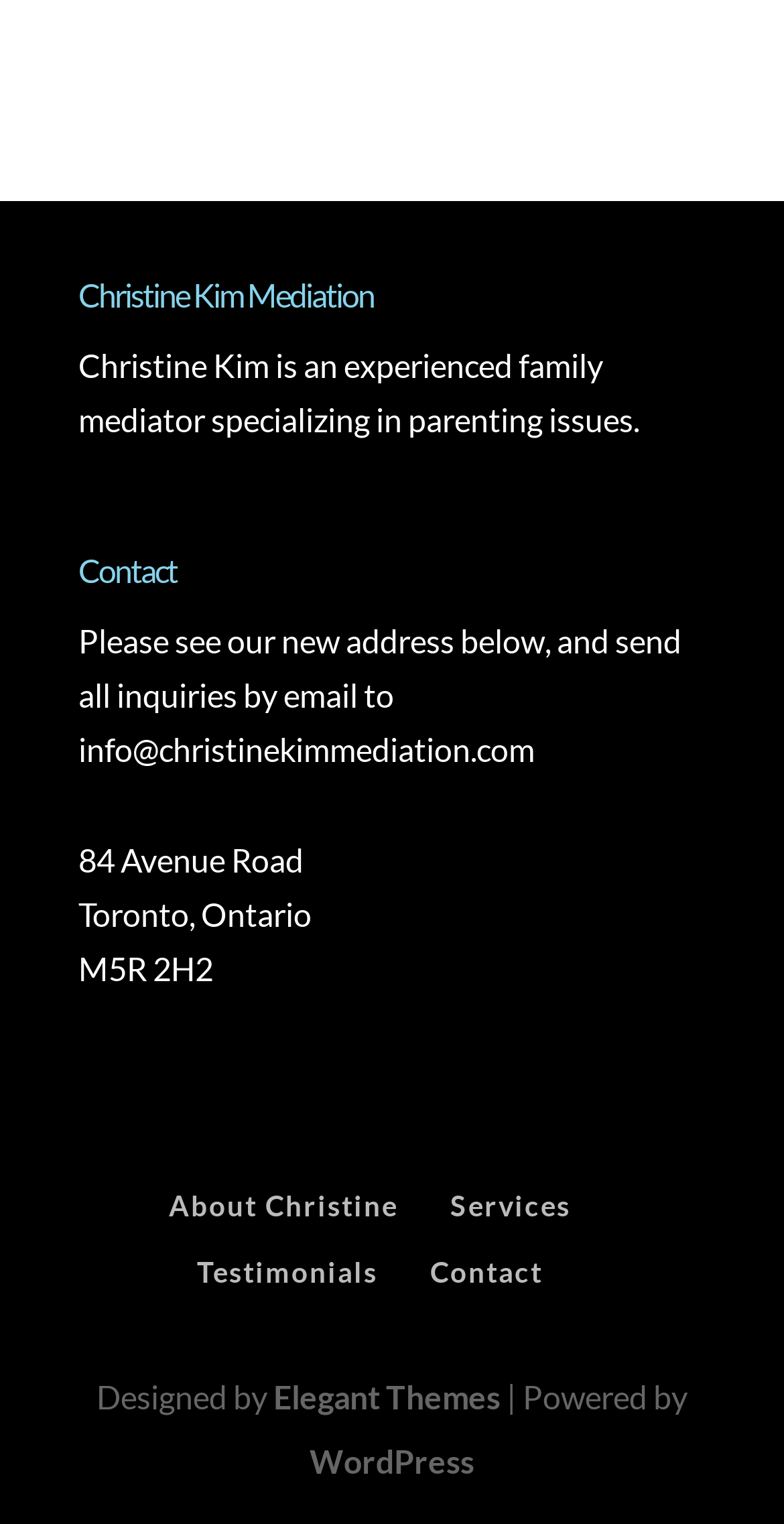Please answer the following query using a single word or phrase: 
What is the designer of the website?

Elegant Themes